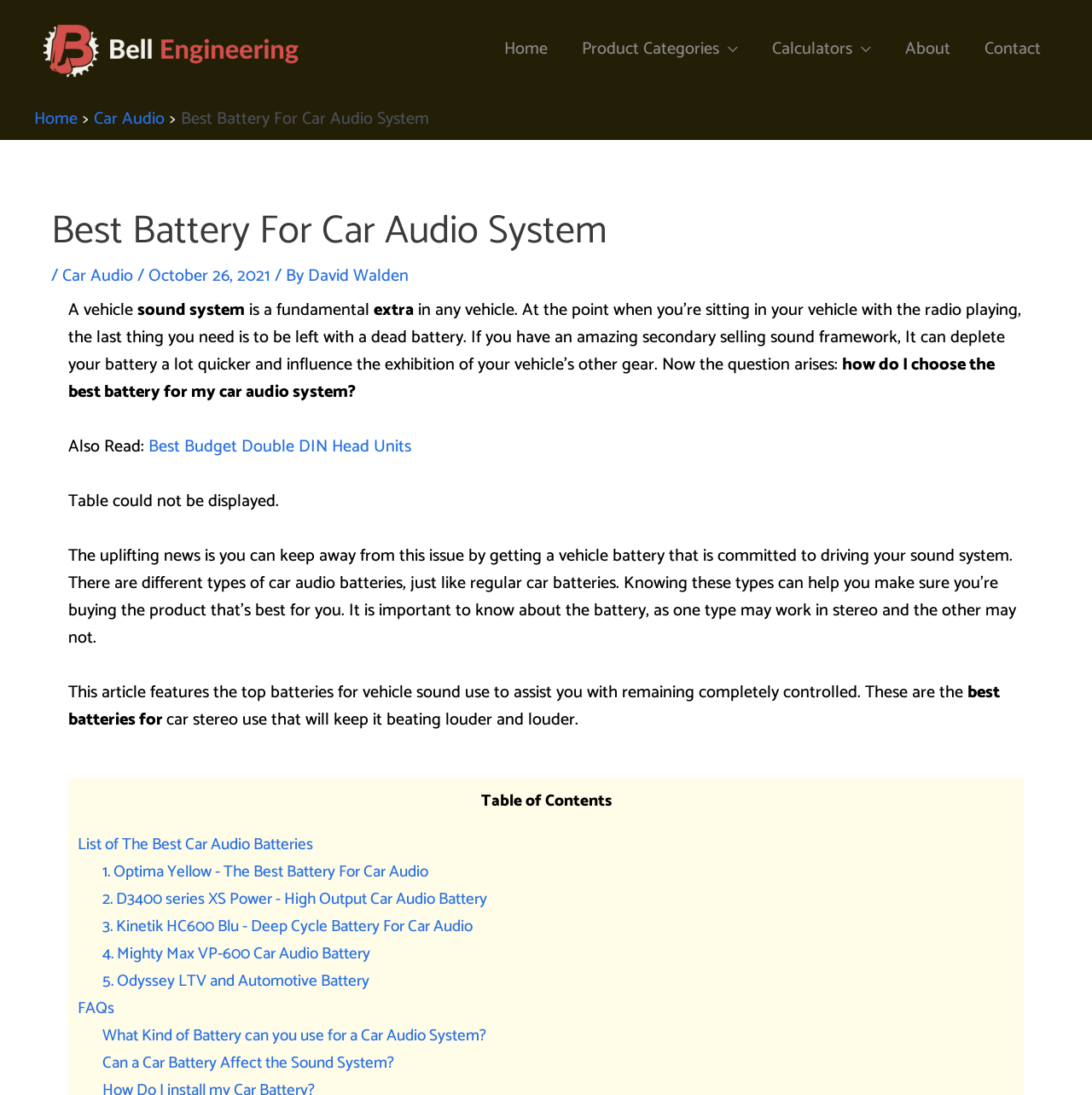Show the bounding box coordinates of the element that should be clicked to complete the task: "Click on the 'List of The Best Car Audio Batteries' link".

[0.071, 0.759, 0.287, 0.783]